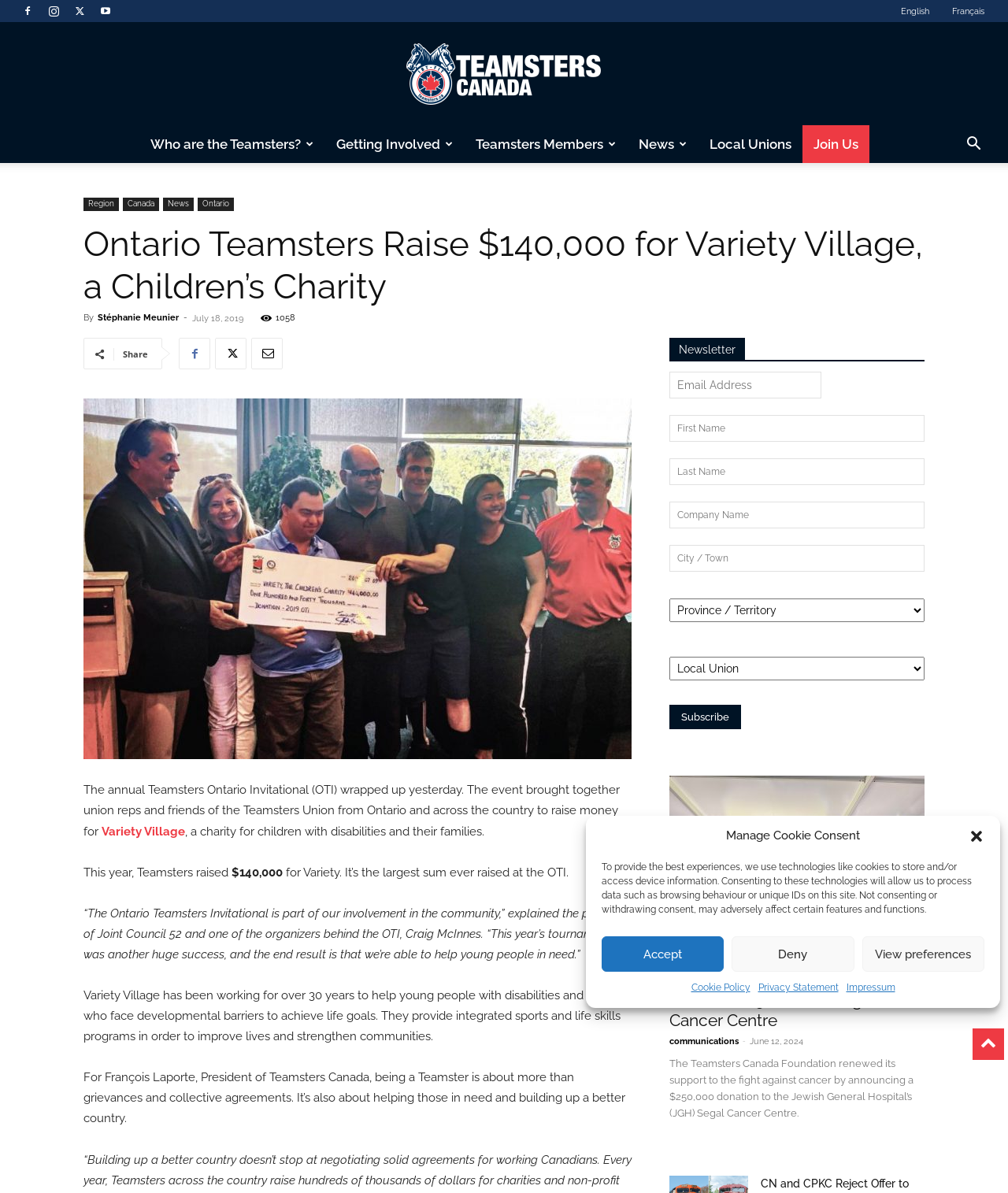Kindly provide the bounding box coordinates of the section you need to click on to fulfill the given instruction: "Read more about 'Teamsters Canada Foundation Donates $250,000 to Segal Cancer Centre'".

[0.664, 0.65, 0.917, 0.806]